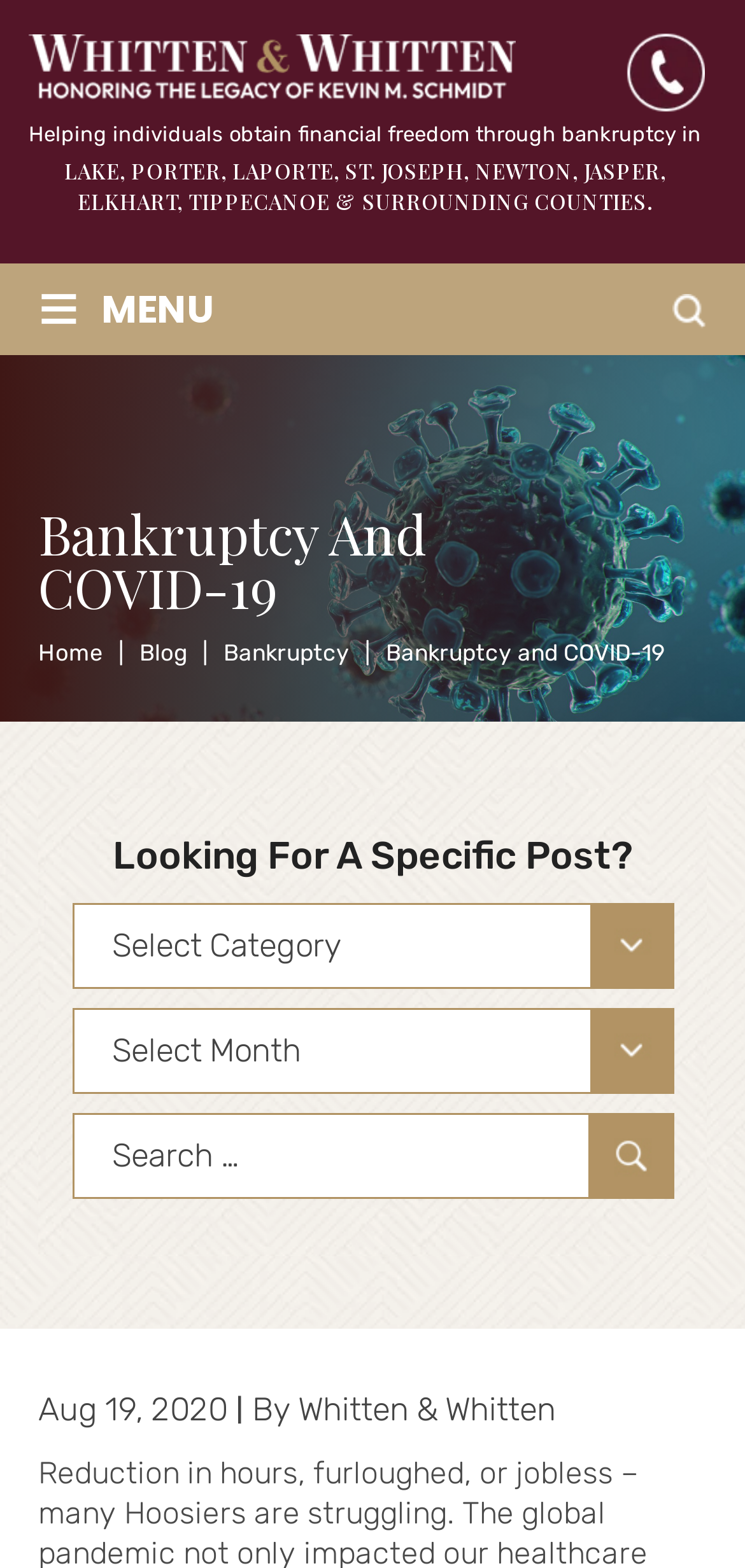Please identify the bounding box coordinates of the area that needs to be clicked to fulfill the following instruction: "Call the phone number."

[0.838, 0.021, 0.946, 0.072]